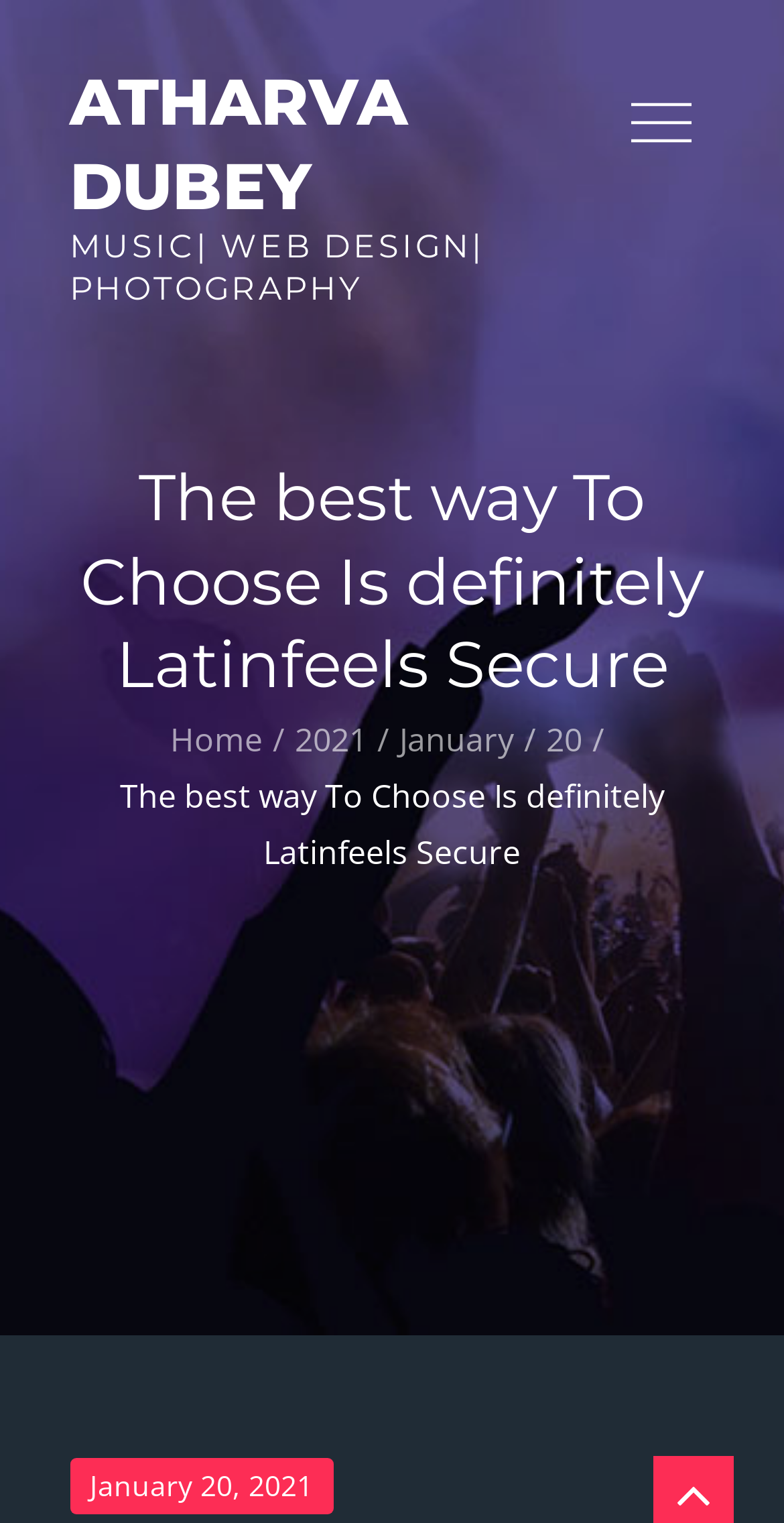Based on the provided description, "20", find the bounding box of the corresponding UI element in the screenshot.

[0.696, 0.47, 0.742, 0.499]